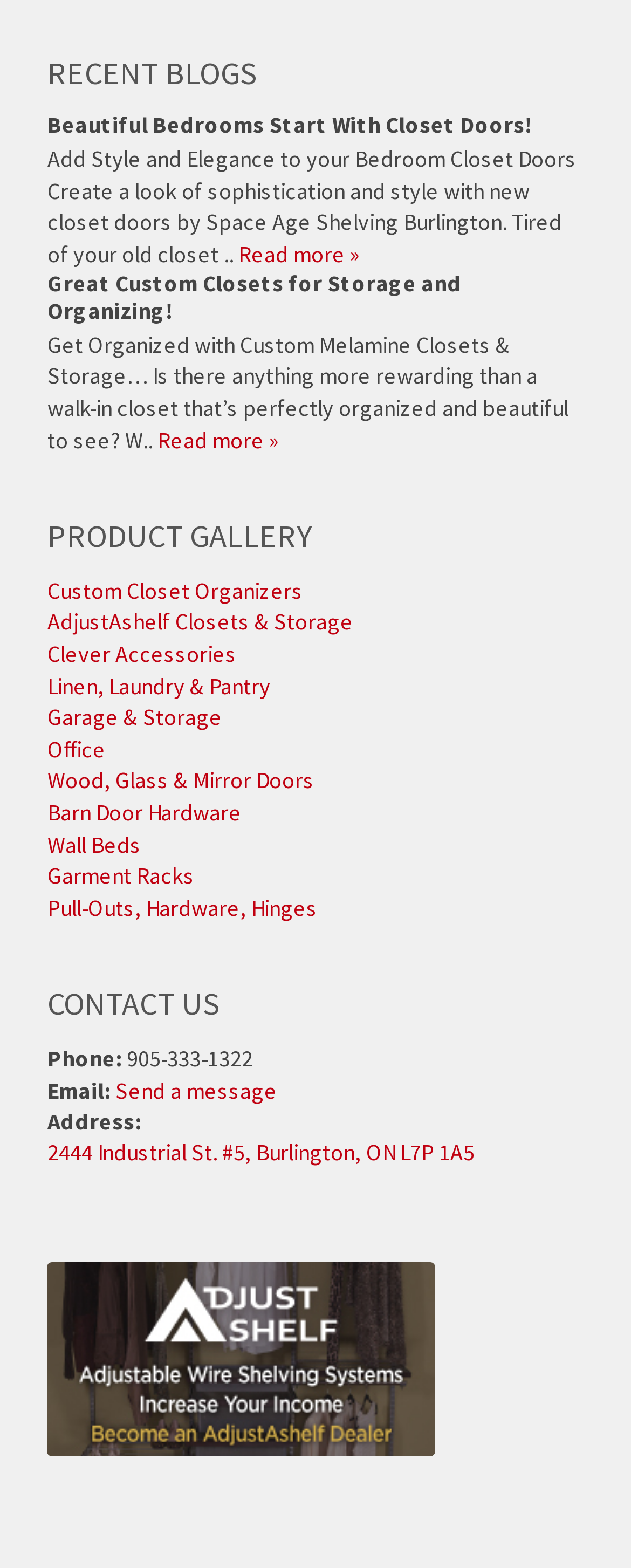Please identify the bounding box coordinates of the clickable region that I should interact with to perform the following instruction: "View the address of the company". The coordinates should be expressed as four float numbers between 0 and 1, i.e., [left, top, right, bottom].

[0.075, 0.726, 0.925, 0.744]